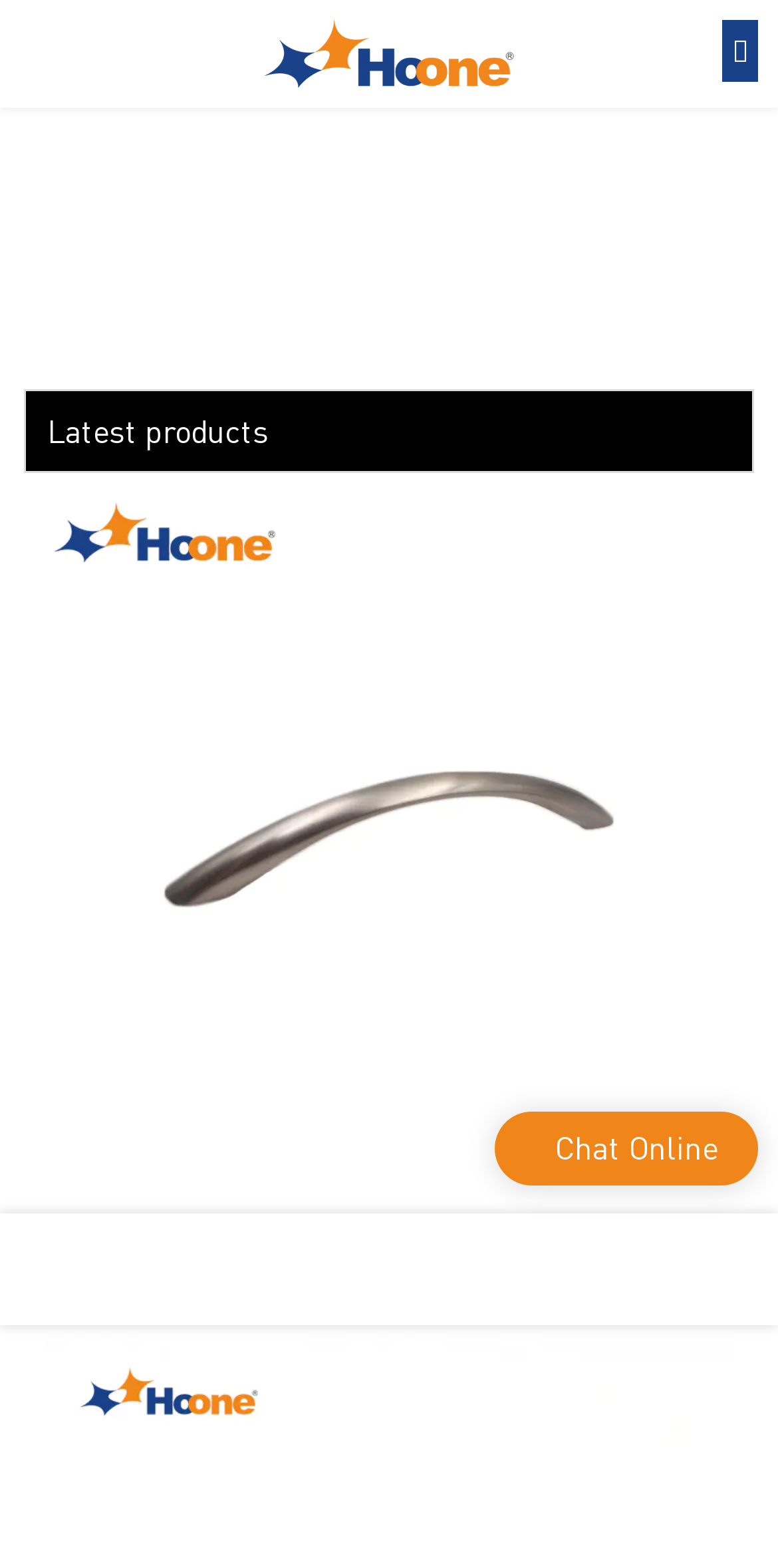Write a detailed summary of the webpage, including text, images, and layout.

The webpage appears to be a product or service page for KaiYi Furniture Hardware, with a focus on warehousing services. At the top, there is a loading indicator, followed by a title link and an accompanying image, both of which display the company name and the question "May Kaiyi offer warehousing services?".

Below this title section, there is a header that reads "Latest products". Underneath this header, there is a product listing, which includes an image and a link to a specific product, "Brushed Nickel Modern Minimalist Cabinet Zinc Alloy Handle A5816". The product image takes up most of the width of the page, with the product name and link displayed below it.

On the right side of the page, near the bottom, there is a call-to-action button labeled "Chat Online". Below this button, there are two social media links, one on the left and one on the right, although the exact platforms are not specified.